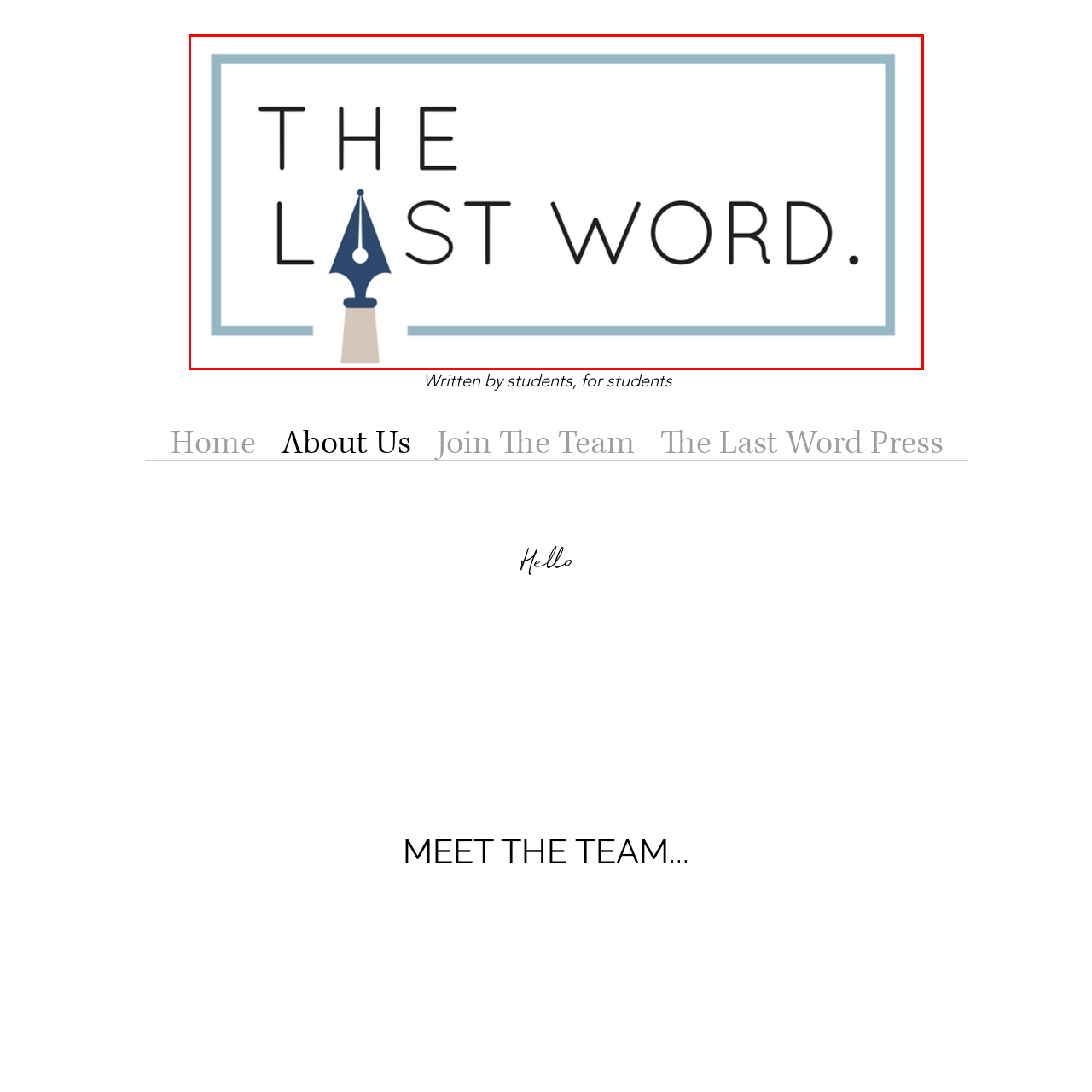Please examine the section highlighted with a blue border and provide a thorough response to the following question based on the visual information: 
What is the core audience of the blog?

The logo encapsulates the blog's mission to offer insights and diverse perspectives on various topics, reflecting its core audience of student voices, which is the primary target of the blog.